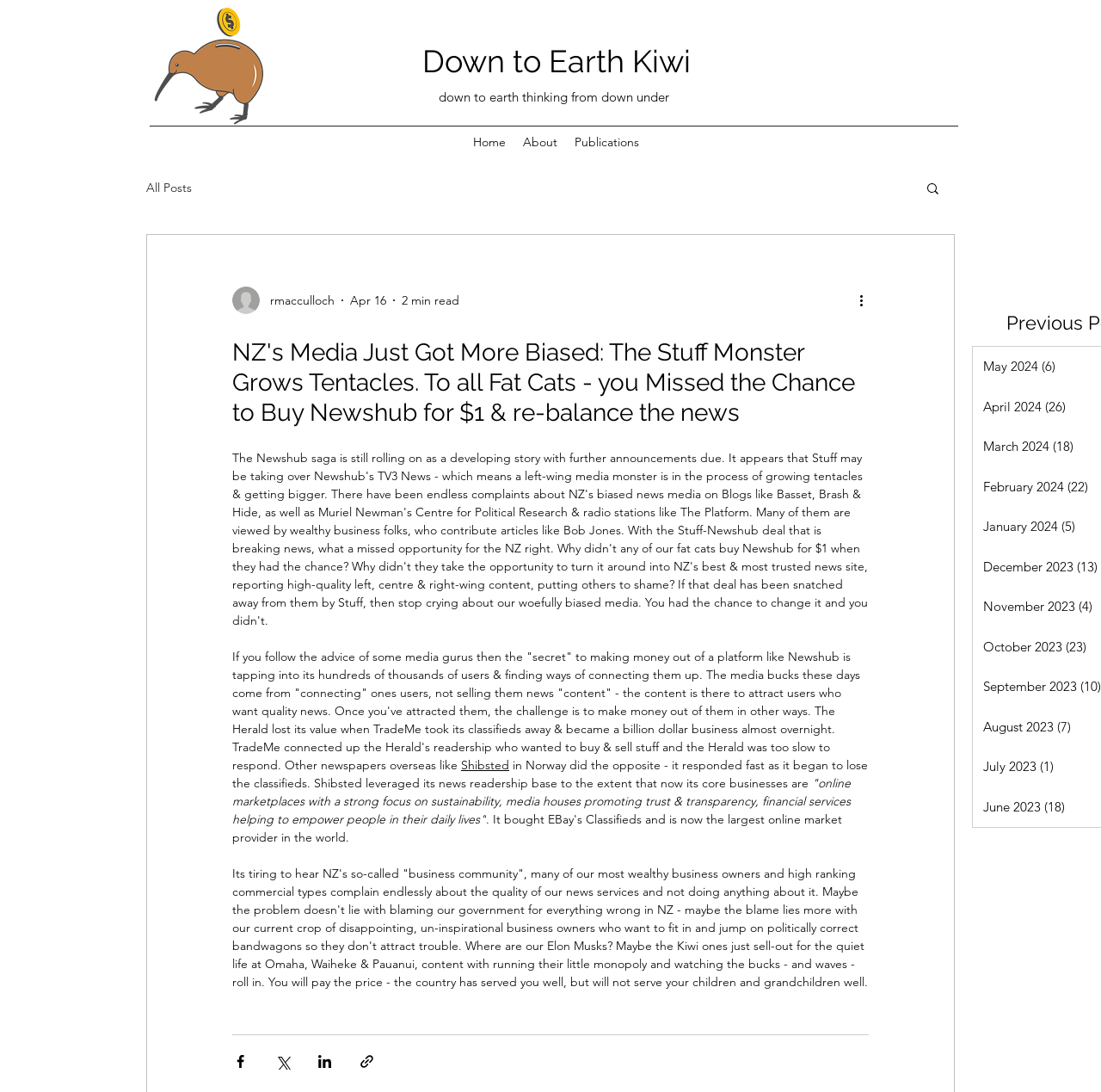Determine the bounding box coordinates for the UI element with the following description: "About". The coordinates should be four float numbers between 0 and 1, represented as [left, top, right, bottom].

[0.467, 0.121, 0.514, 0.14]